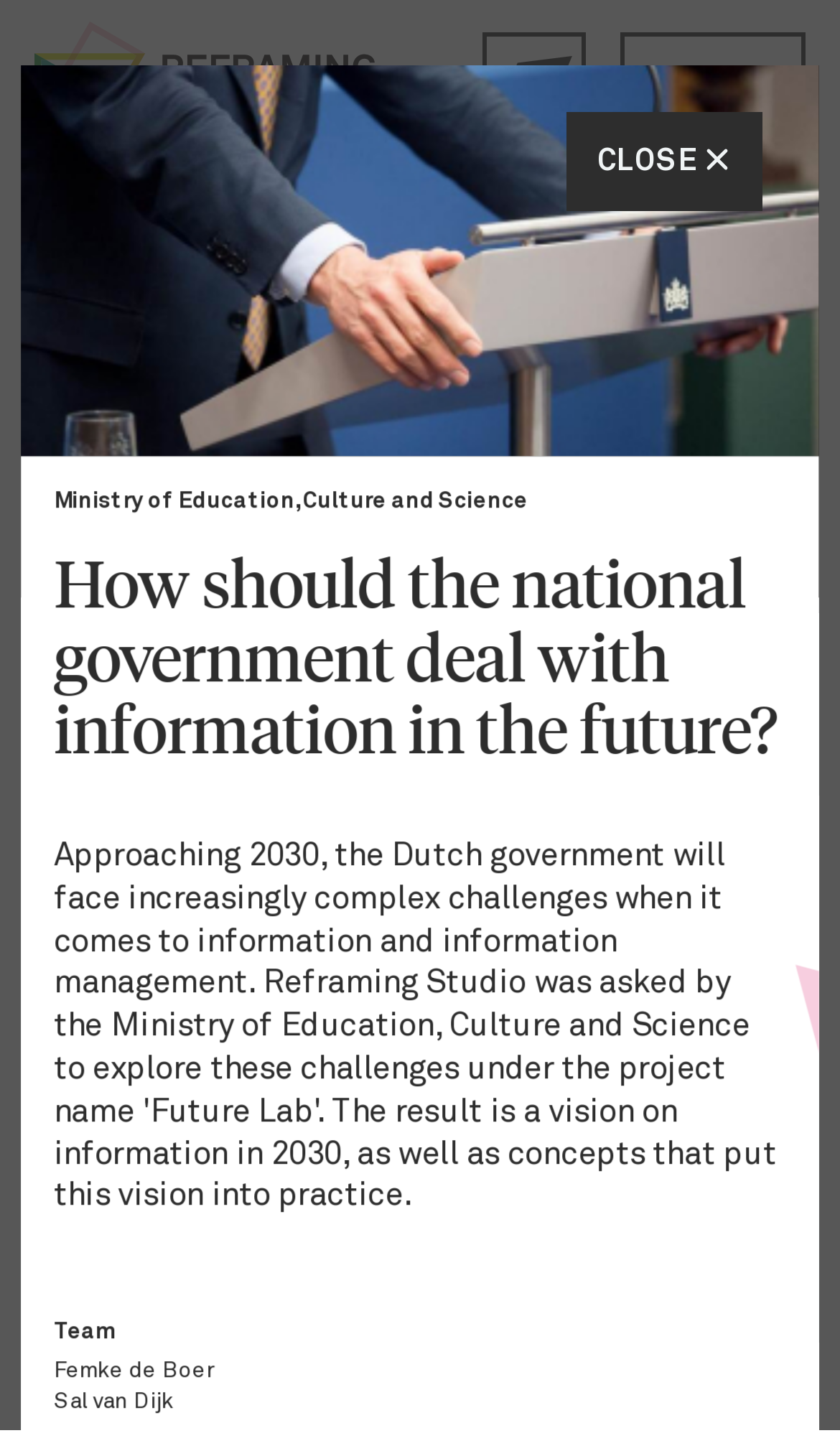Who are the team members mentioned on the webpage?
Examine the webpage screenshot and provide an in-depth answer to the question.

I found the answer by looking at the section with the heading 'Team', where it lists two team members, Femke de Boer and Sal van Dijk.